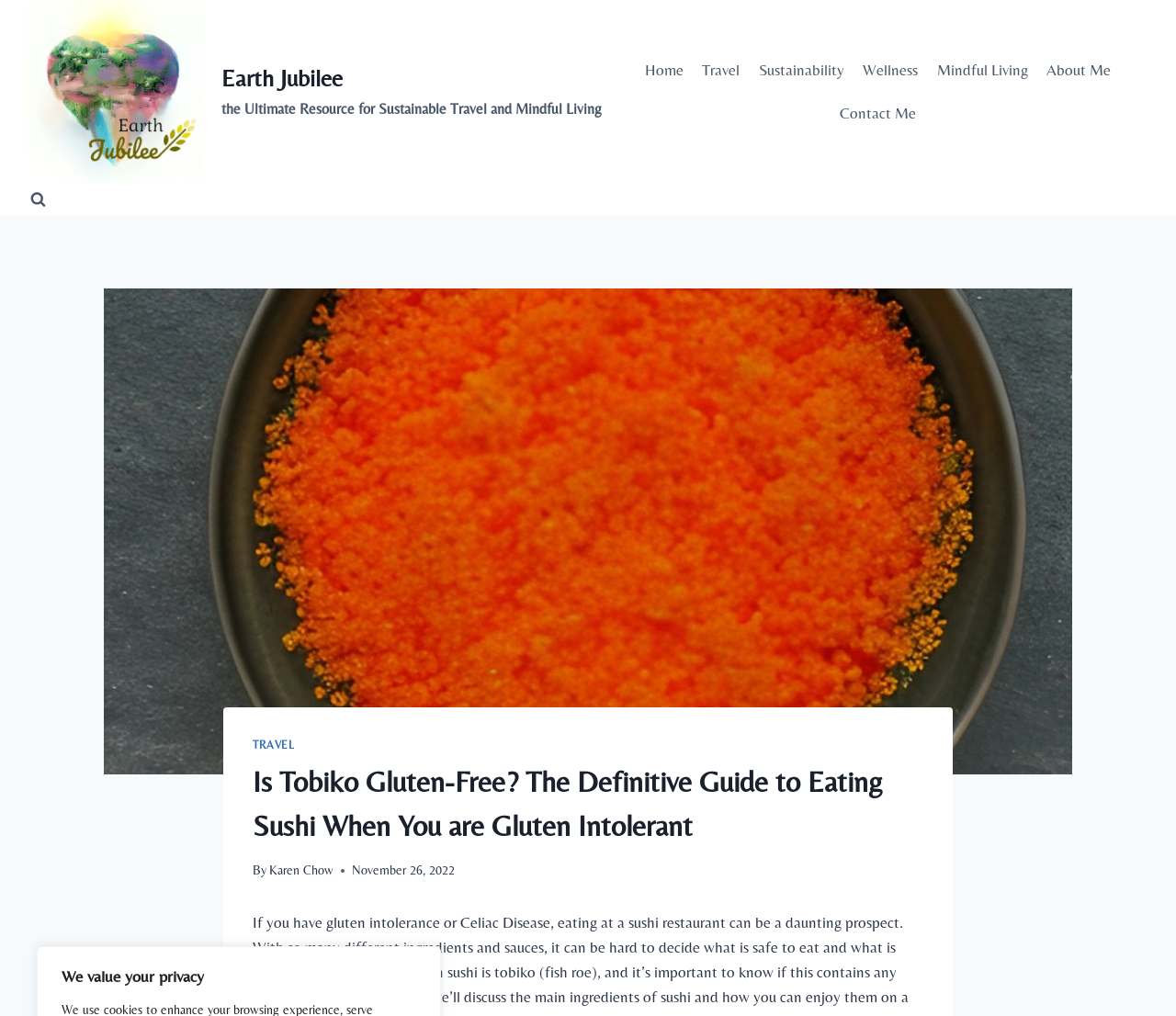Pinpoint the bounding box coordinates of the element that must be clicked to accomplish the following instruction: "visit about me page". The coordinates should be in the format of four float numbers between 0 and 1, i.e., [left, top, right, bottom].

[0.882, 0.047, 0.952, 0.09]